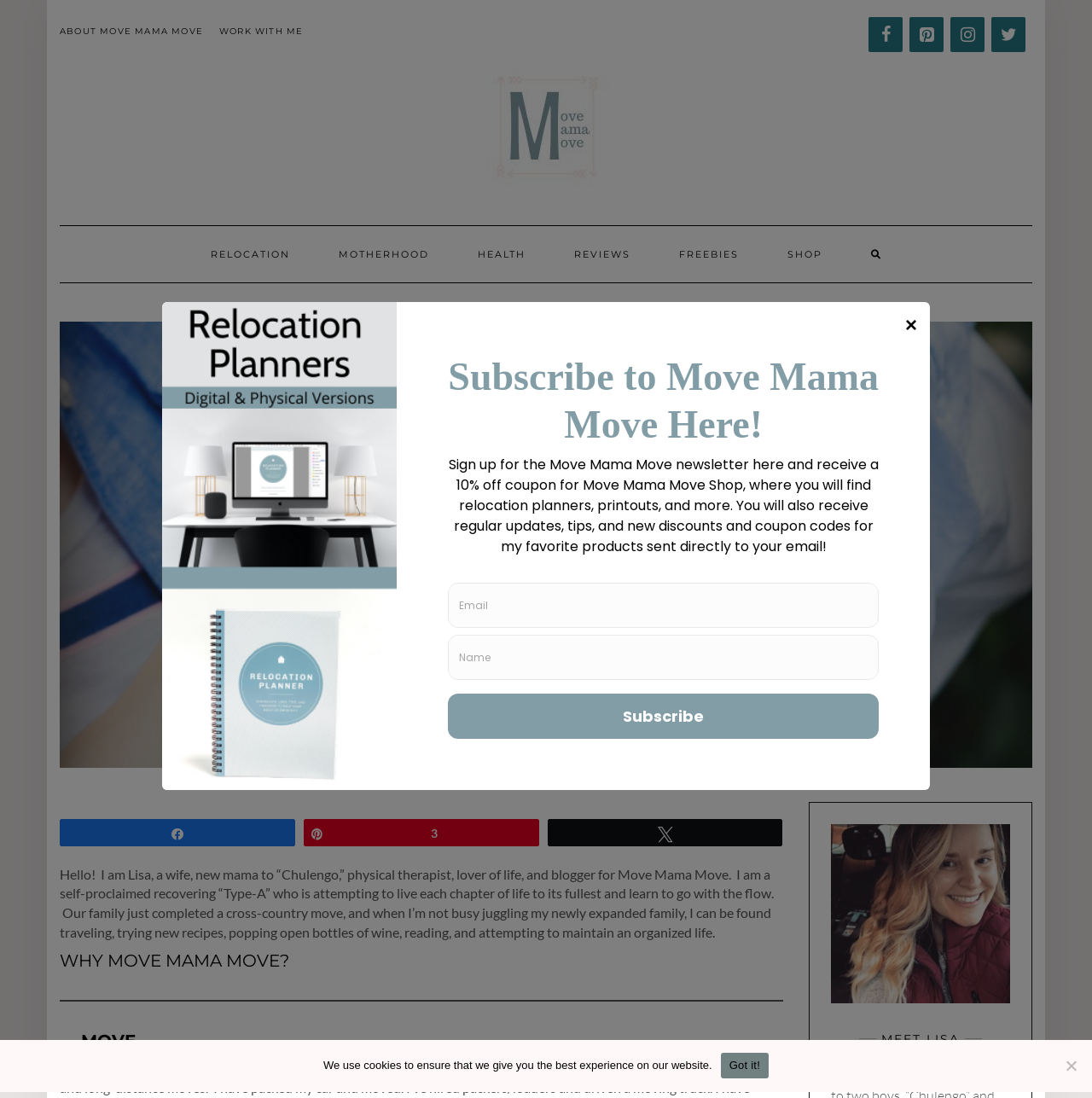Can you specify the bounding box coordinates for the region that should be clicked to fulfill this instruction: "Click the ABOUT MOVE MAMA MOVE link".

[0.055, 0.023, 0.186, 0.033]